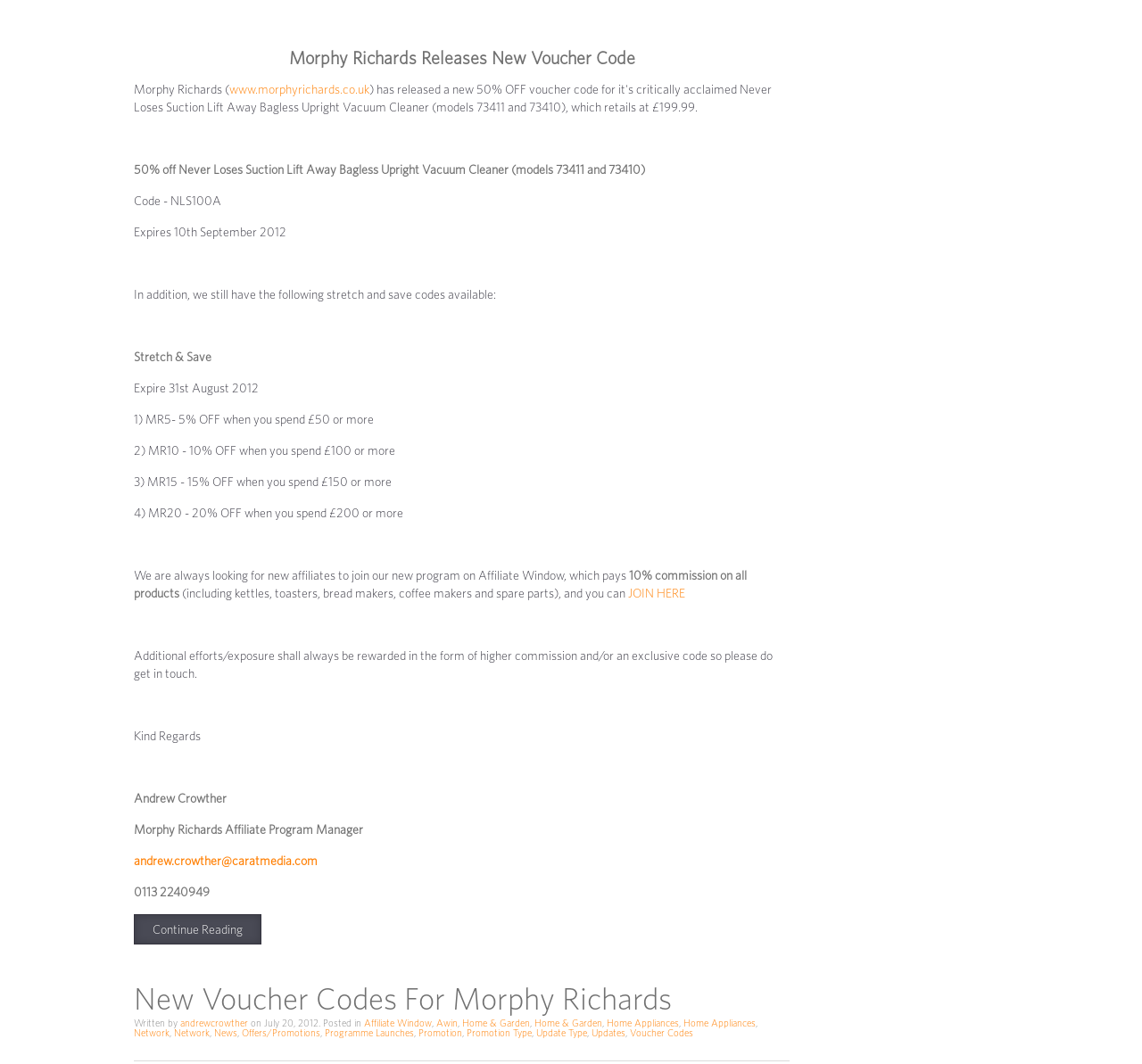Determine the bounding box coordinates of the clickable element necessary to fulfill the instruction: "Check the 'New Voucher Codes For Morphy Richards' article". Provide the coordinates as four float numbers within the 0 to 1 range, i.e., [left, top, right, bottom].

[0.117, 0.921, 0.588, 0.956]